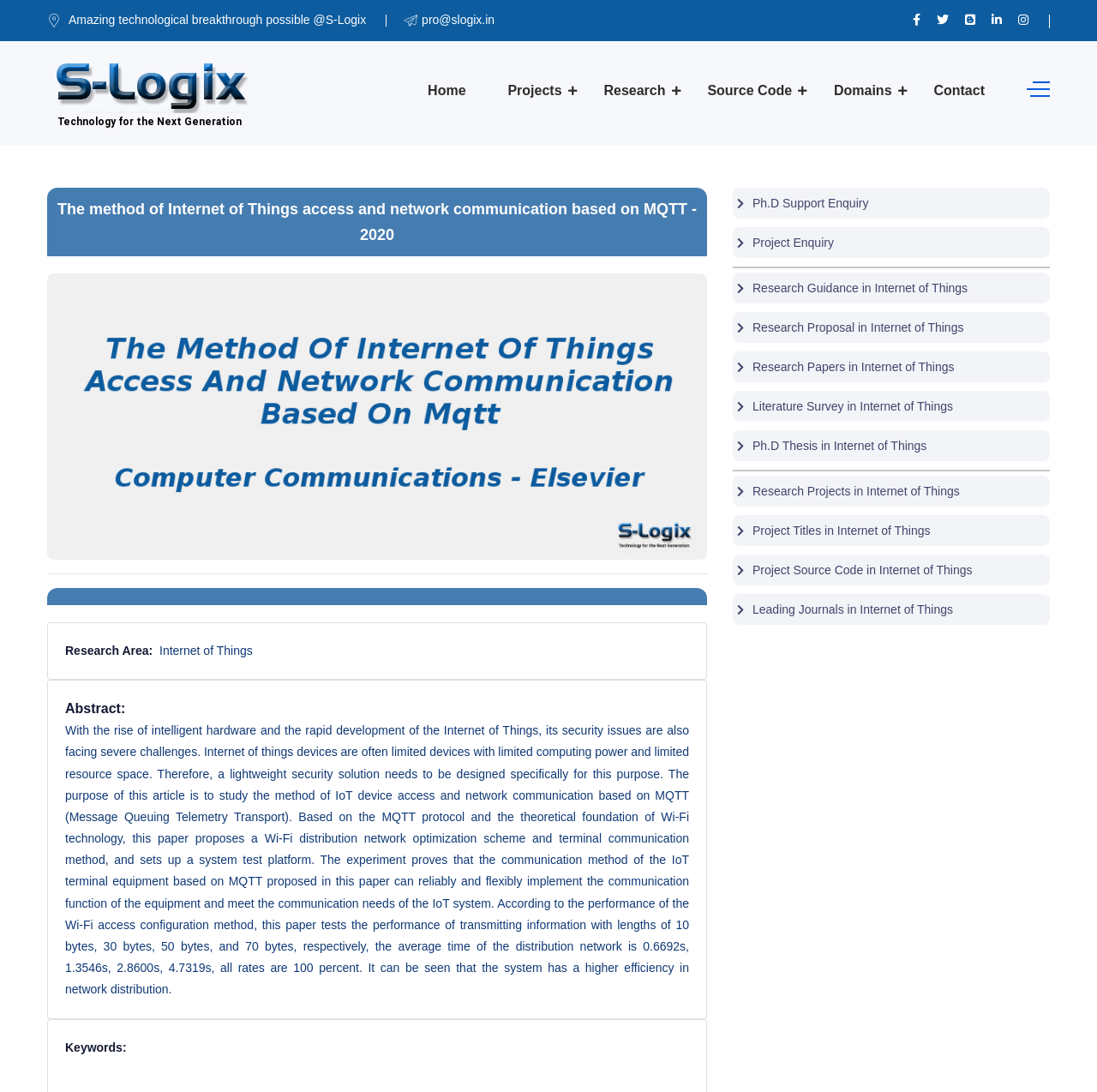Reply to the question with a single word or phrase:
What is the communication method proposed in this paper?

MQTT-based communication method